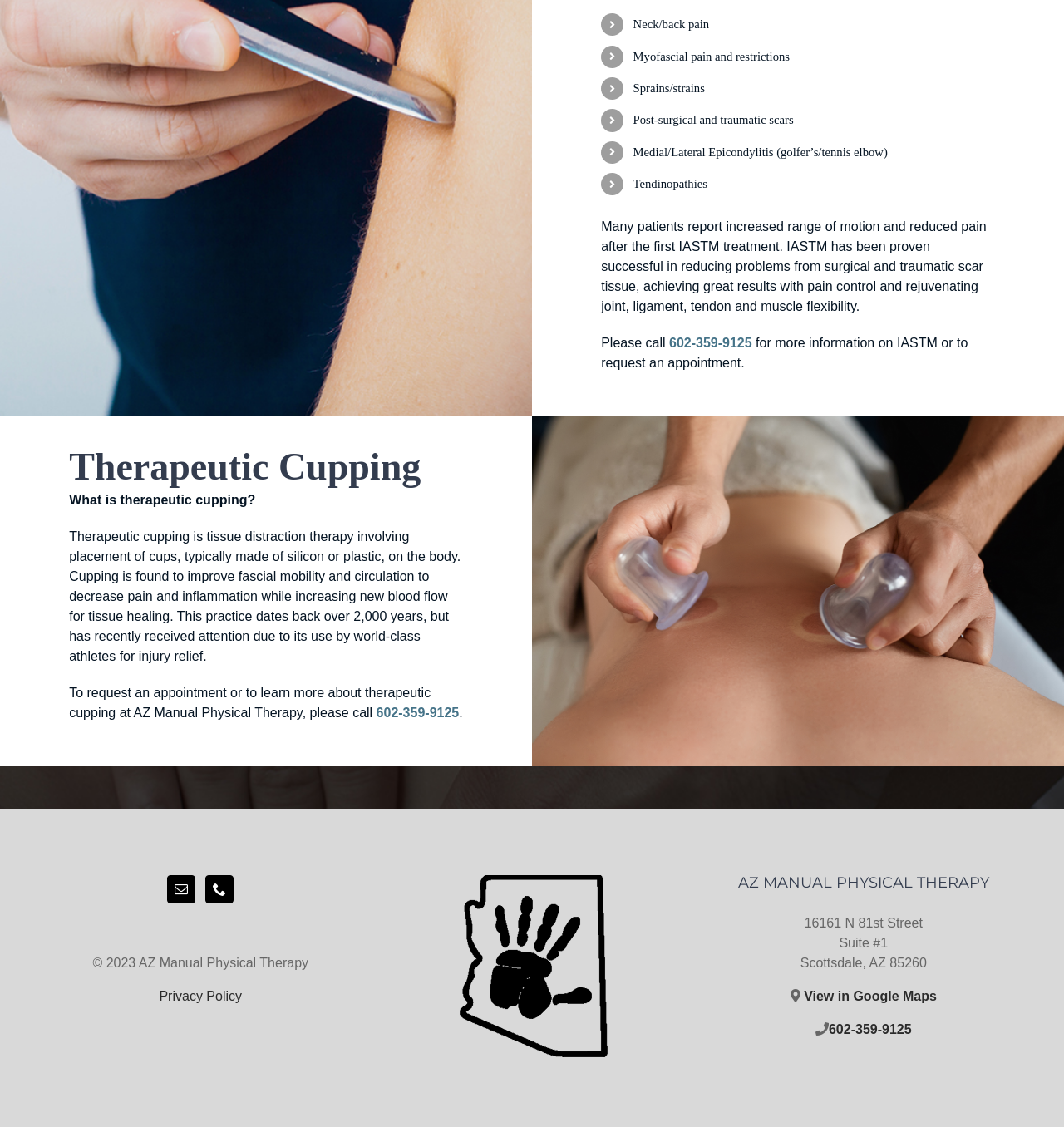Given the description of the UI element: "Privacy Policy", predict the bounding box coordinates in the form of [left, top, right, bottom], with each value being a float between 0 and 1.

[0.15, 0.878, 0.227, 0.89]